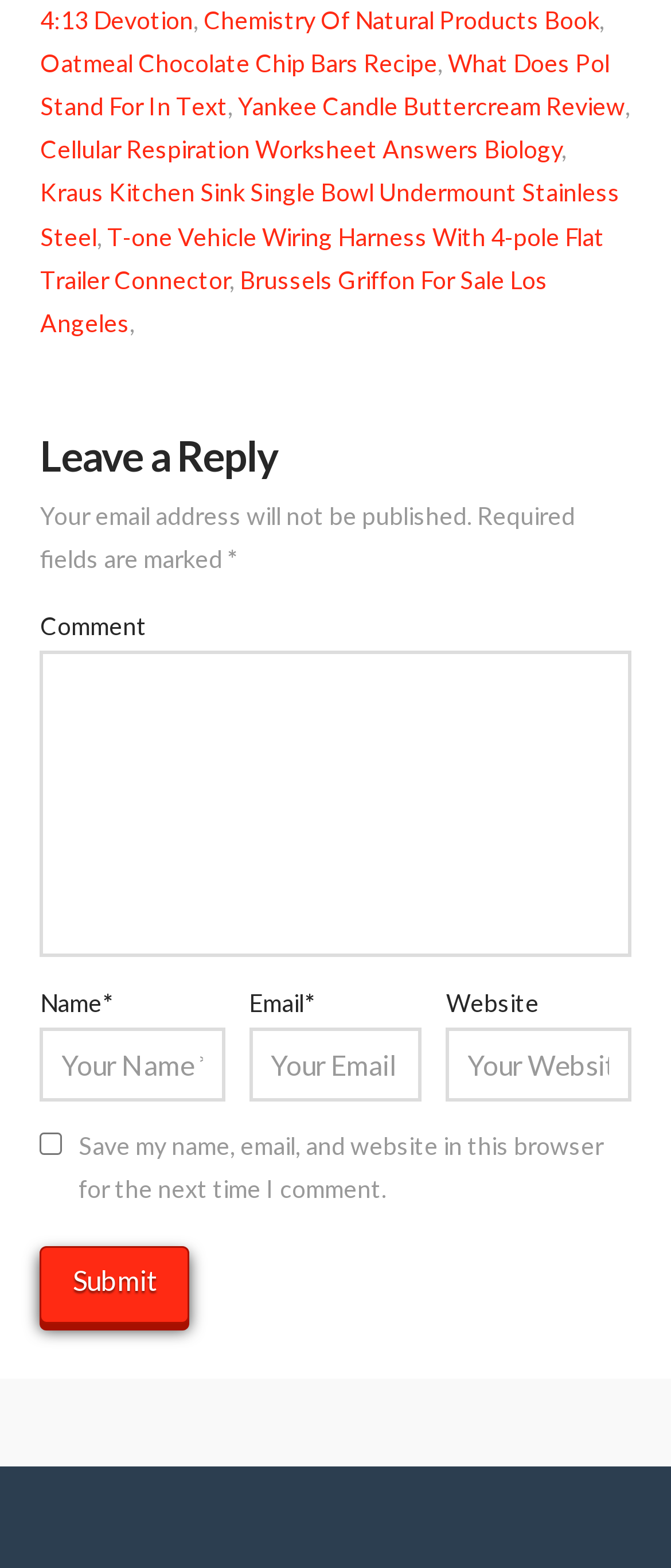Please respond to the question using a single word or phrase:
What is the text of the first static text?

Chemistry Of Natural Products Book